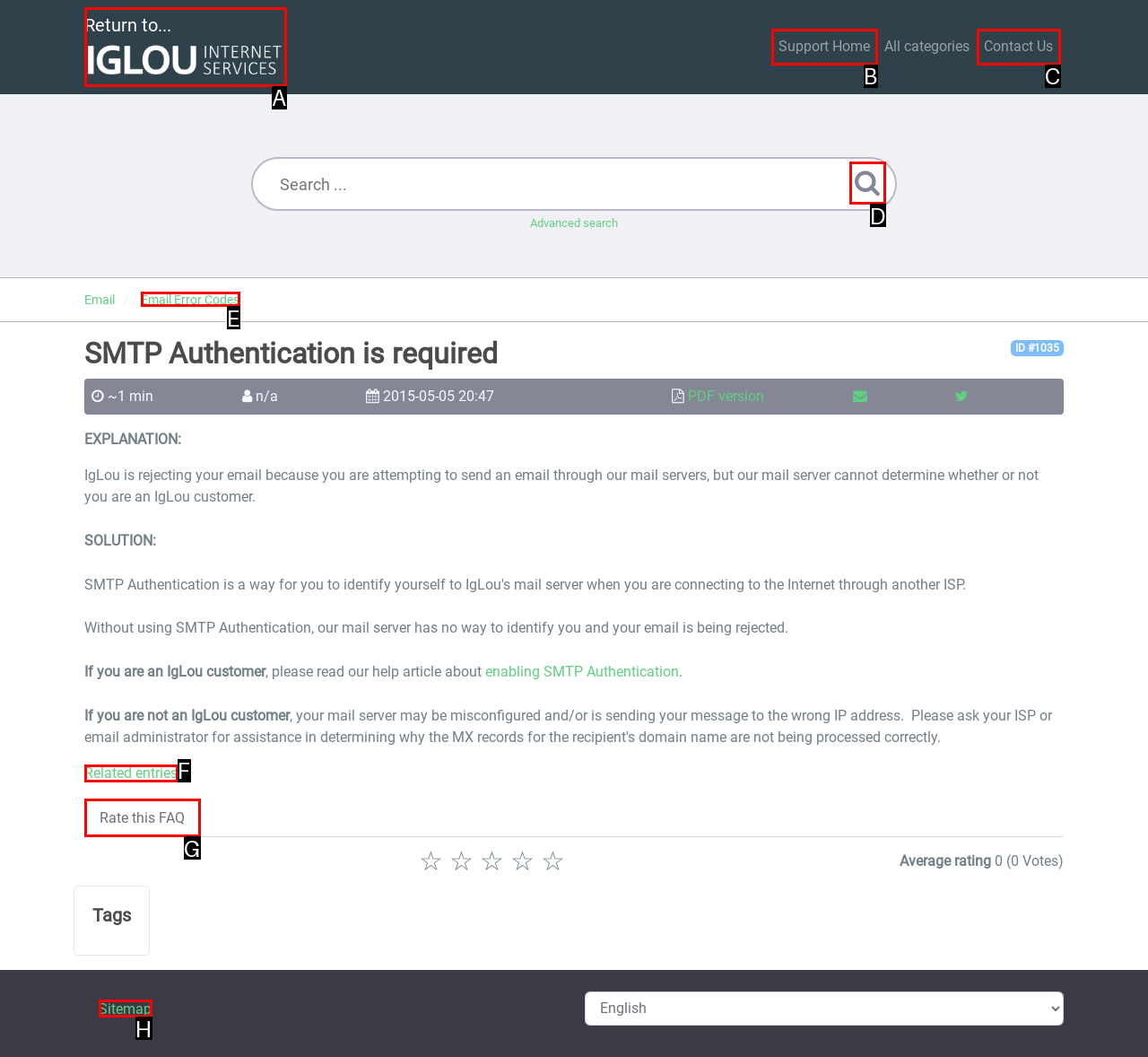Identify the HTML element that matches the description: Sitemap. Provide the letter of the correct option from the choices.

H